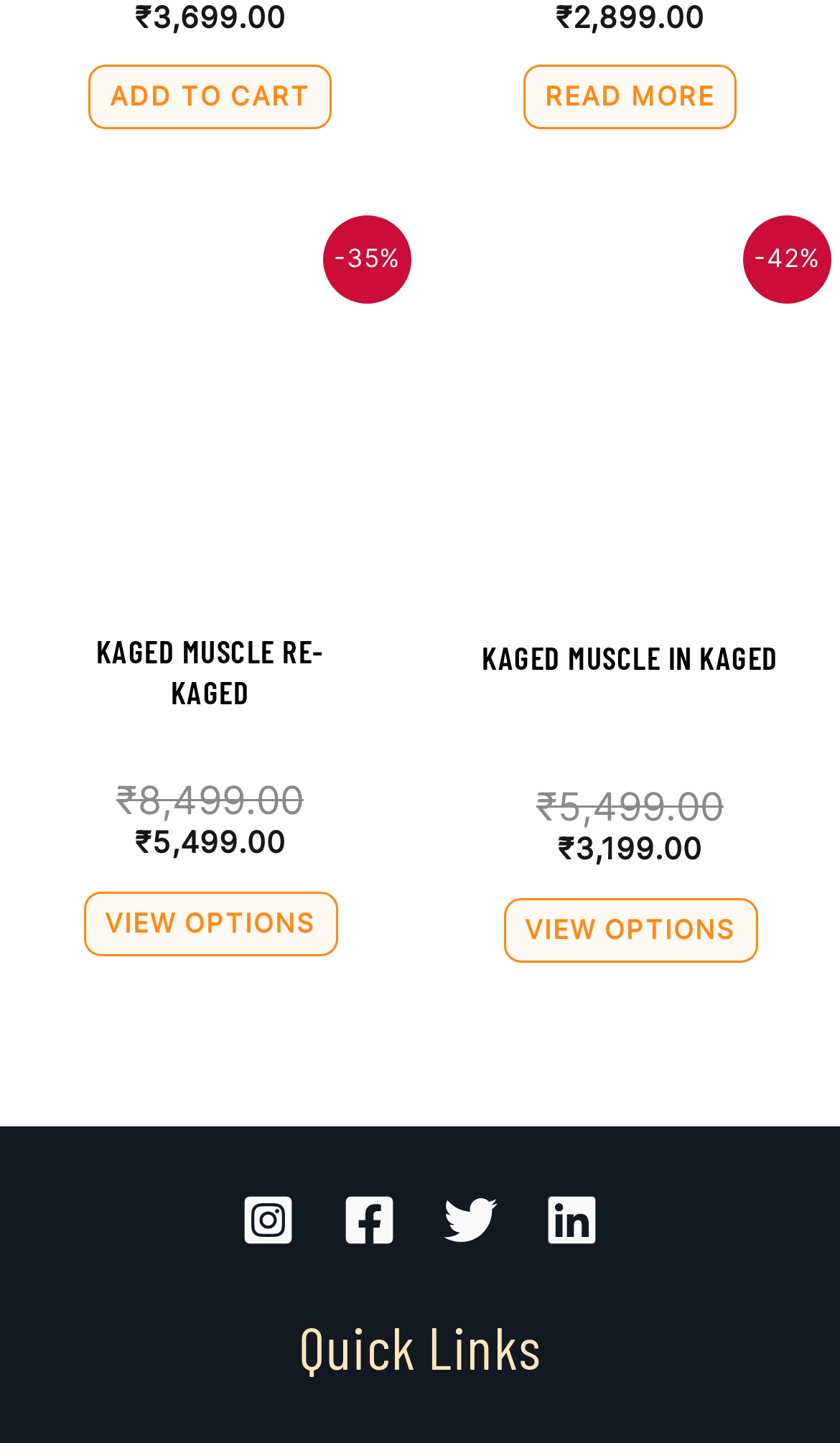Please provide a comprehensive response to the question based on the details in the image: How many social media links are present at the bottom?

I counted the number of social media links at the bottom of the webpage, which are Instagram, Facebook, Twitter, and Linkedin, and found that there are 4 links.